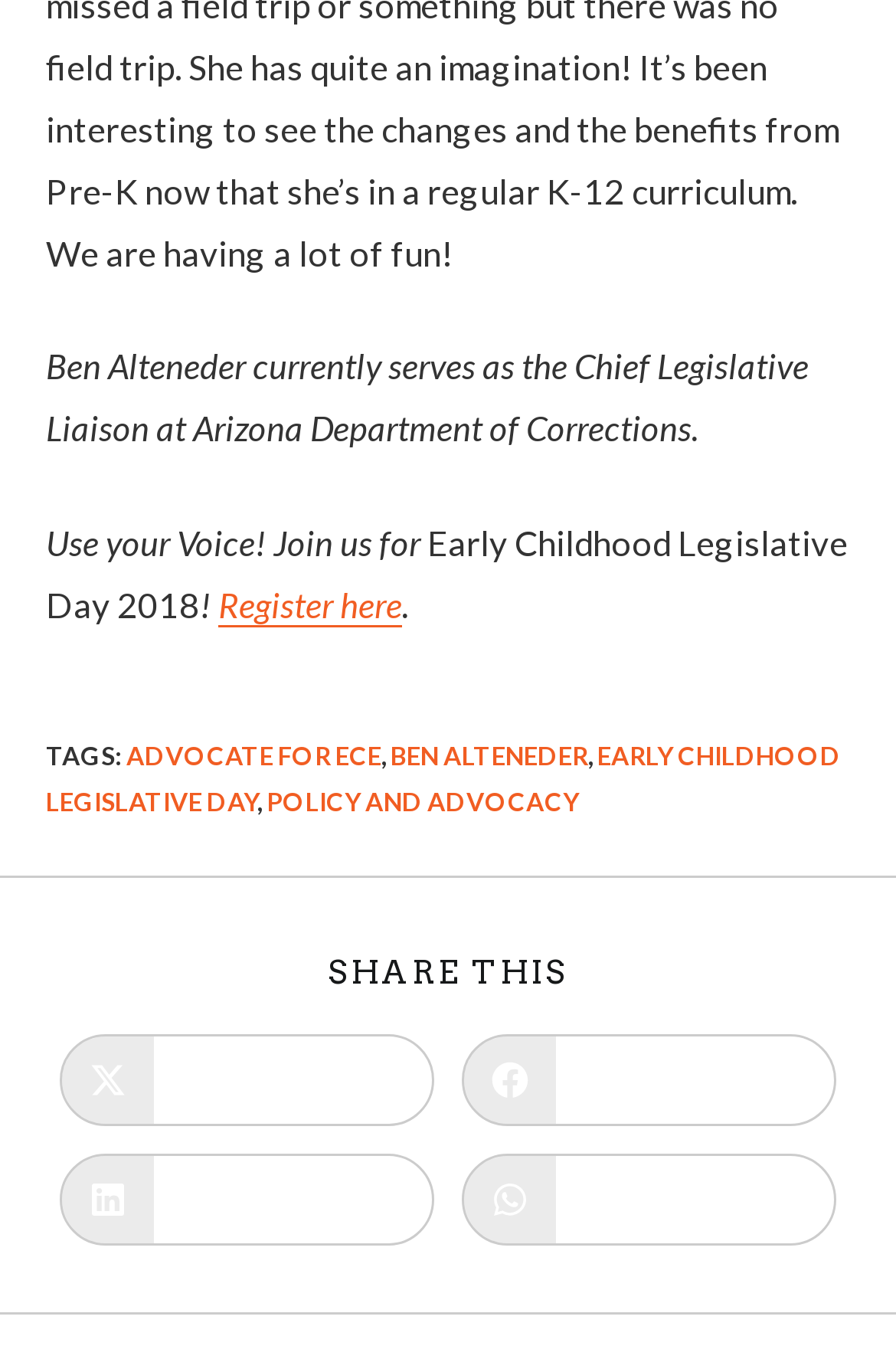Find the bounding box coordinates of the clickable area that will achieve the following instruction: "Learn more about Ben Alteneder".

[0.436, 0.539, 0.656, 0.561]